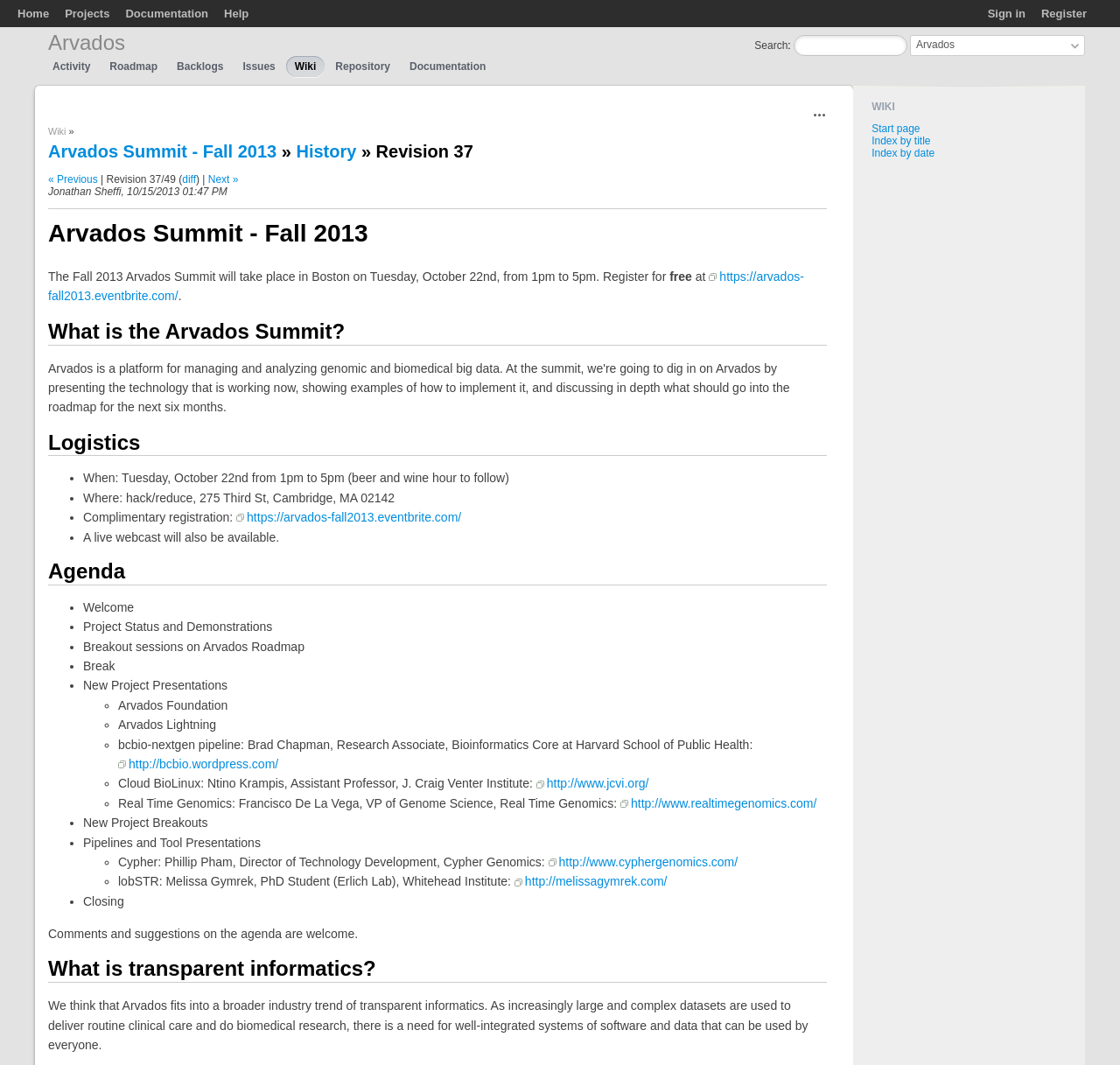Provide the bounding box coordinates of the area you need to click to execute the following instruction: "Register for the event".

[0.93, 0.007, 0.97, 0.019]